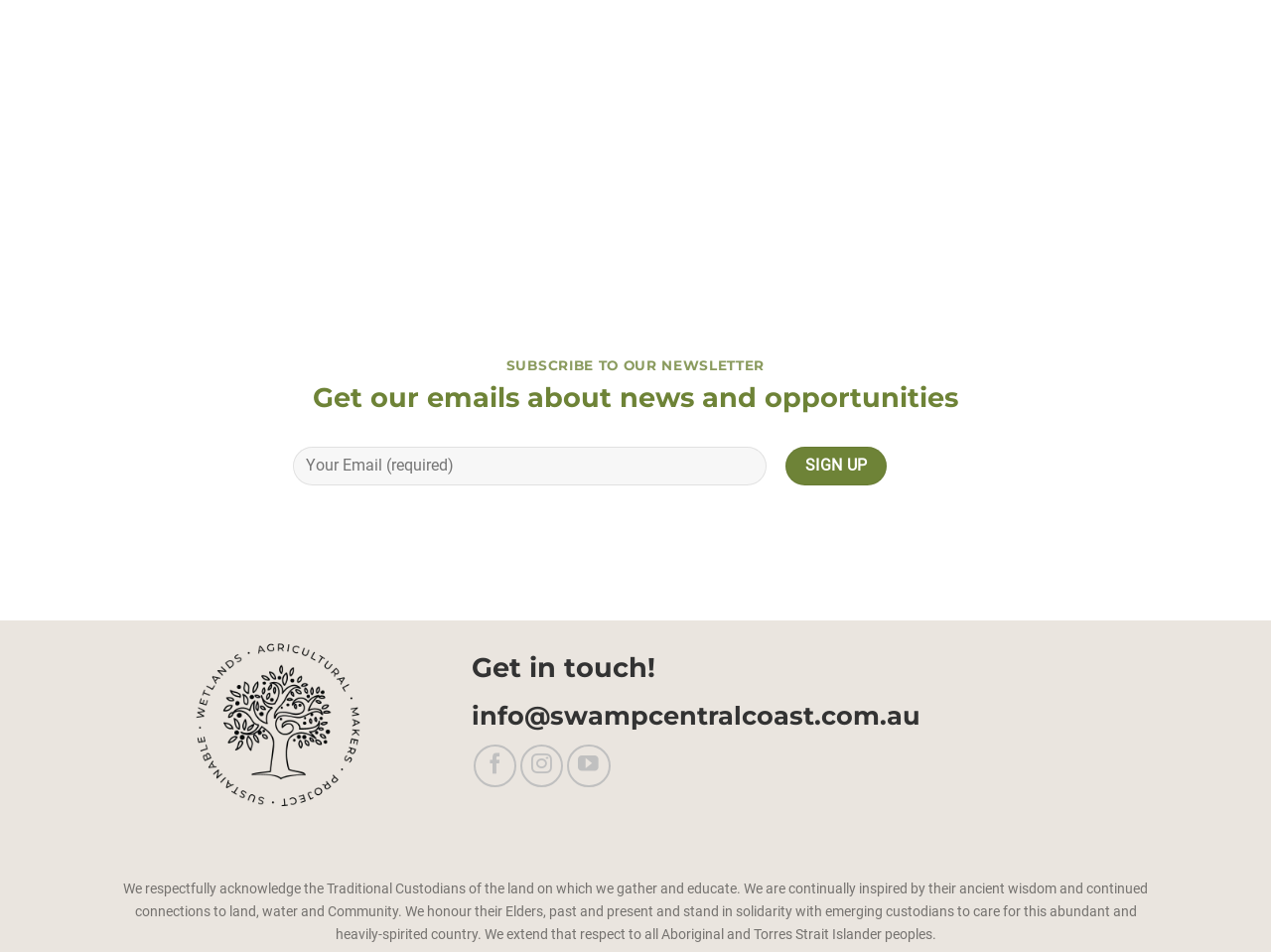Provide a brief response to the question below using one word or phrase:
What is the email address to get in touch?

info@swampcentralcoast.com.au